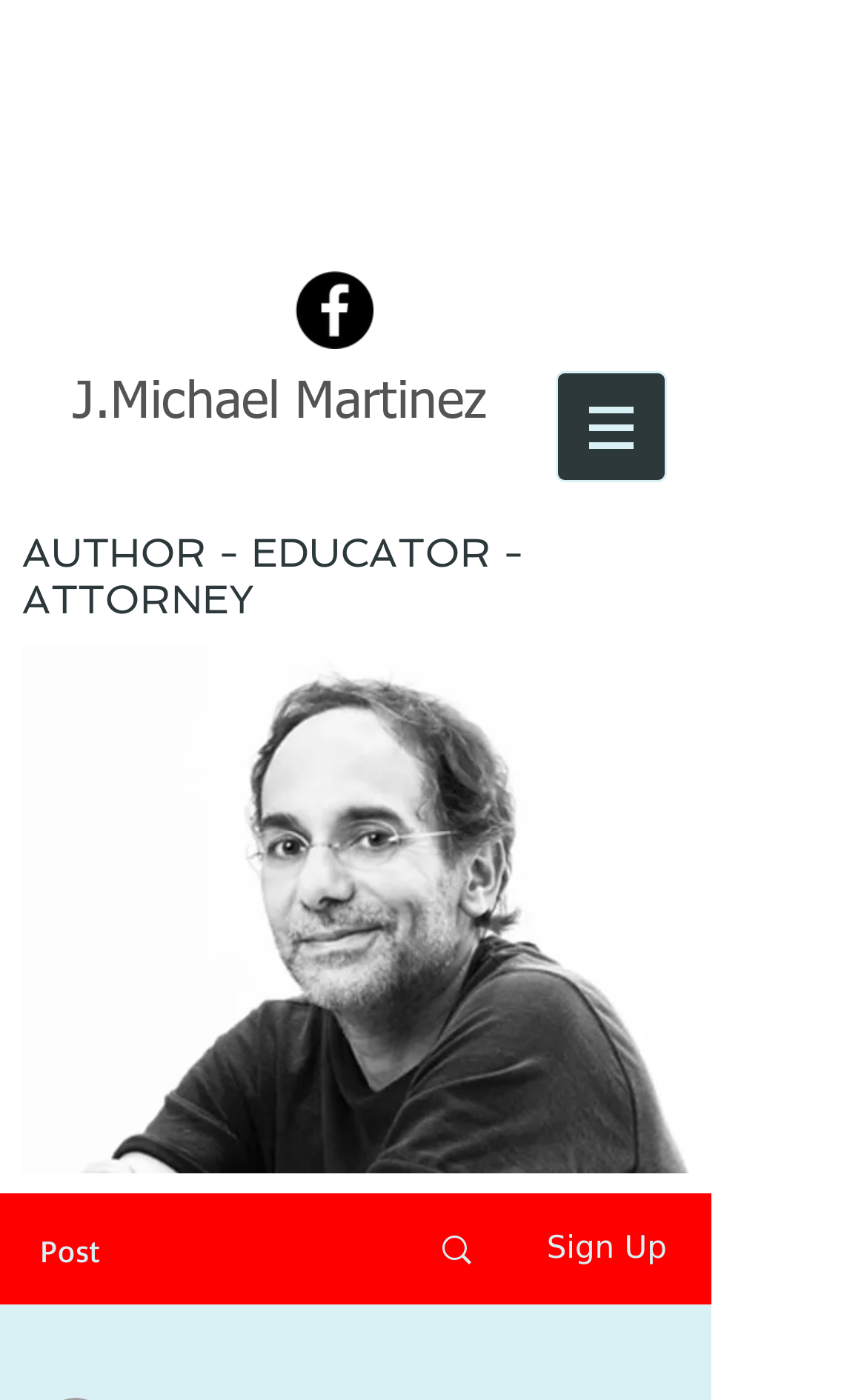Locate the bounding box of the UI element described in the following text: "Search".

[0.466, 0.854, 0.589, 0.931]